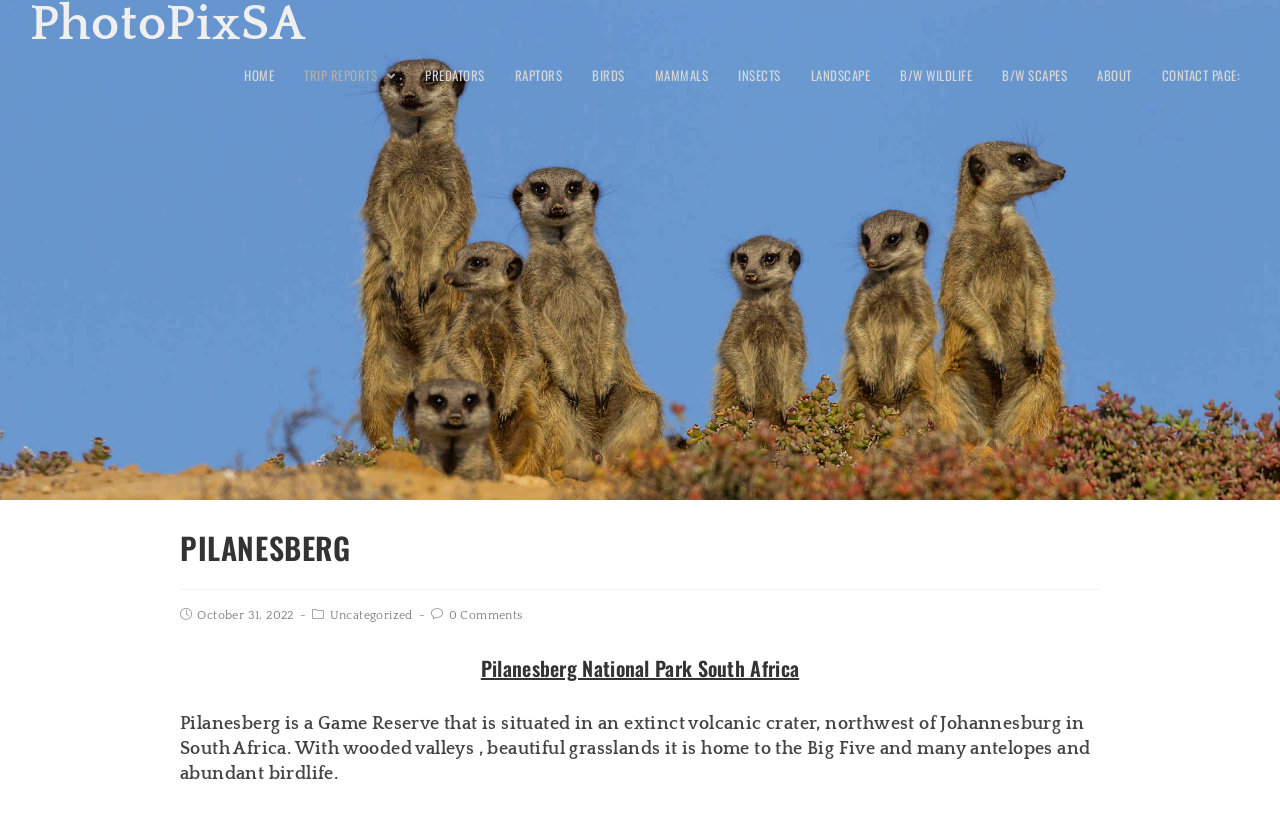Provide the bounding box coordinates of the area you need to click to execute the following instruction: "contact us".

[0.896, 0.061, 0.98, 0.123]